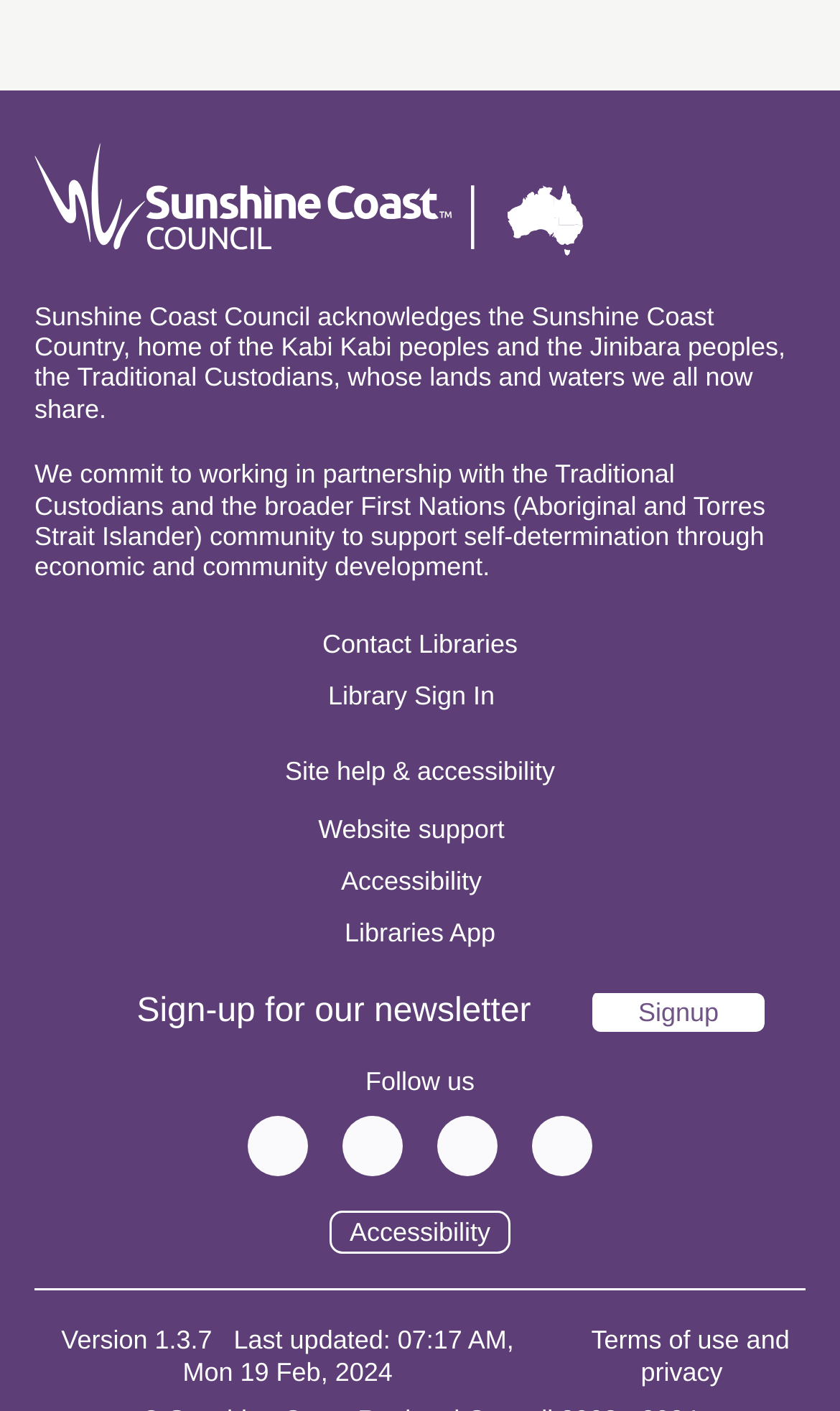Please determine the bounding box coordinates for the element that should be clicked to follow these instructions: "Go to next post".

None